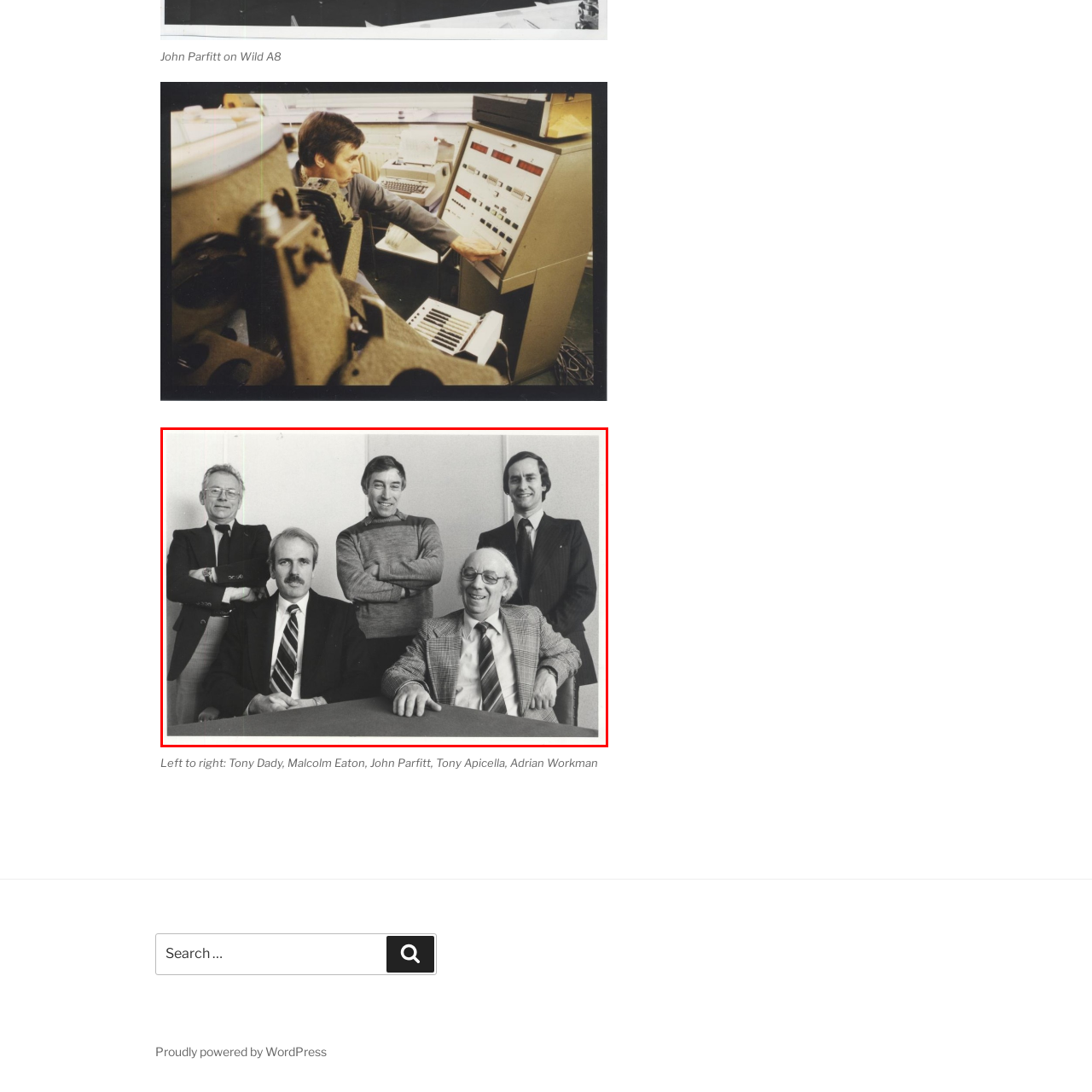Inspect the image surrounded by the red border and give a one-word or phrase answer to the question:
What is the attire of the man on the far right in the back row?

A suit